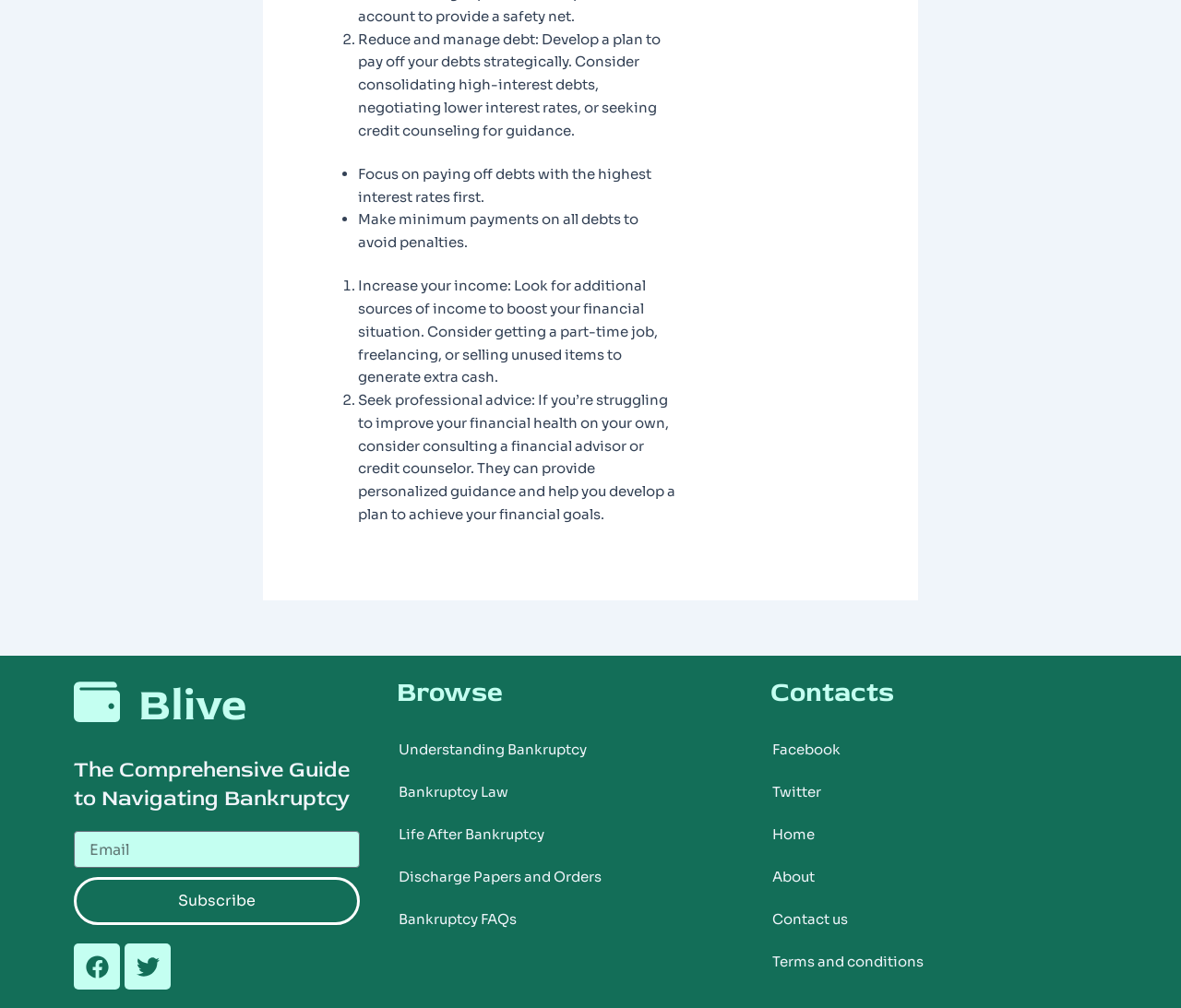What is the focus of the first debt management strategy?
Could you give a comprehensive explanation in response to this question?

I read the text 'Focus on paying off debts with the highest interest rates first.' which indicates that the first debt management strategy focuses on high-interest debts.